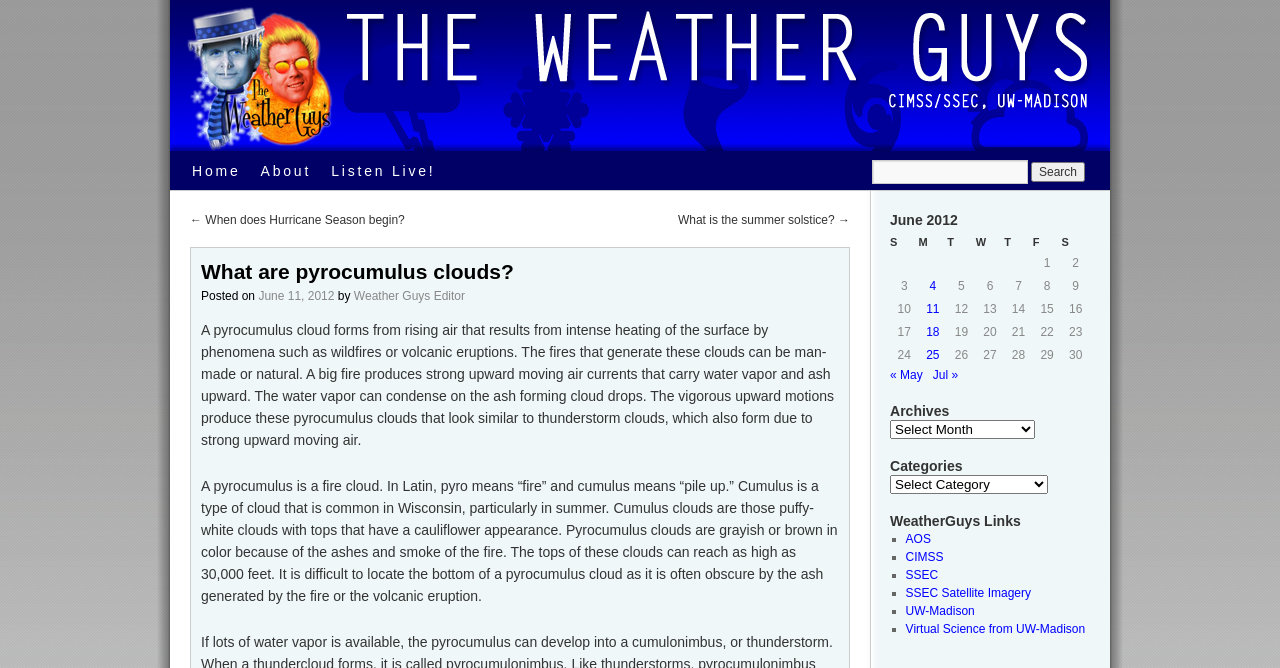What is the name of the editor of the post?
Offer a detailed and exhaustive answer to the question.

The name of the editor of the post is 'Weather Guys Editor', which is indicated by the link element with the text 'Weather Guys Editor' below the heading 'What are pyrocumulus clouds?'.